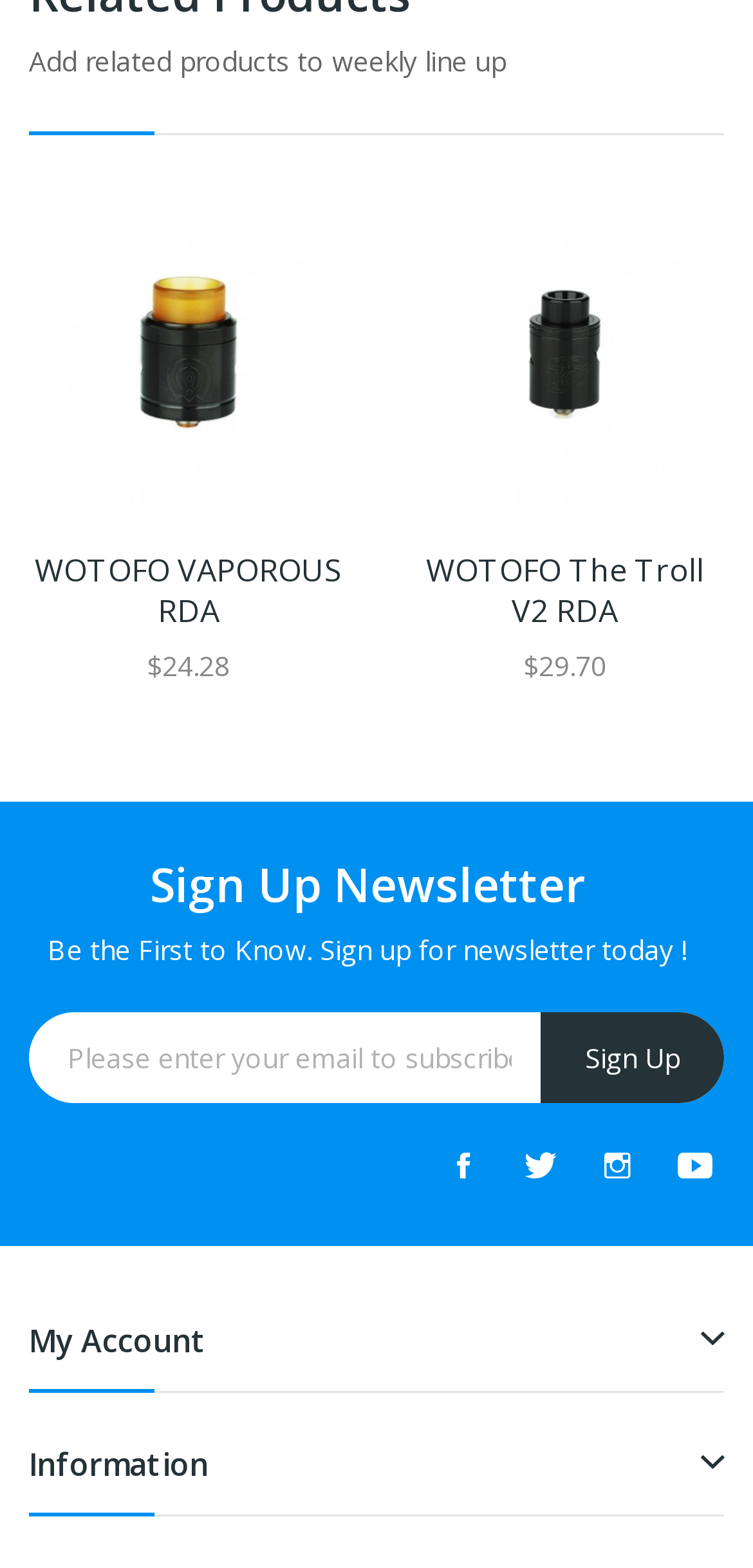Please indicate the bounding box coordinates of the element's region to be clicked to achieve the instruction: "Sign up for newsletter". Provide the coordinates as four float numbers between 0 and 1, i.e., [left, top, right, bottom].

[0.718, 0.646, 0.962, 0.704]